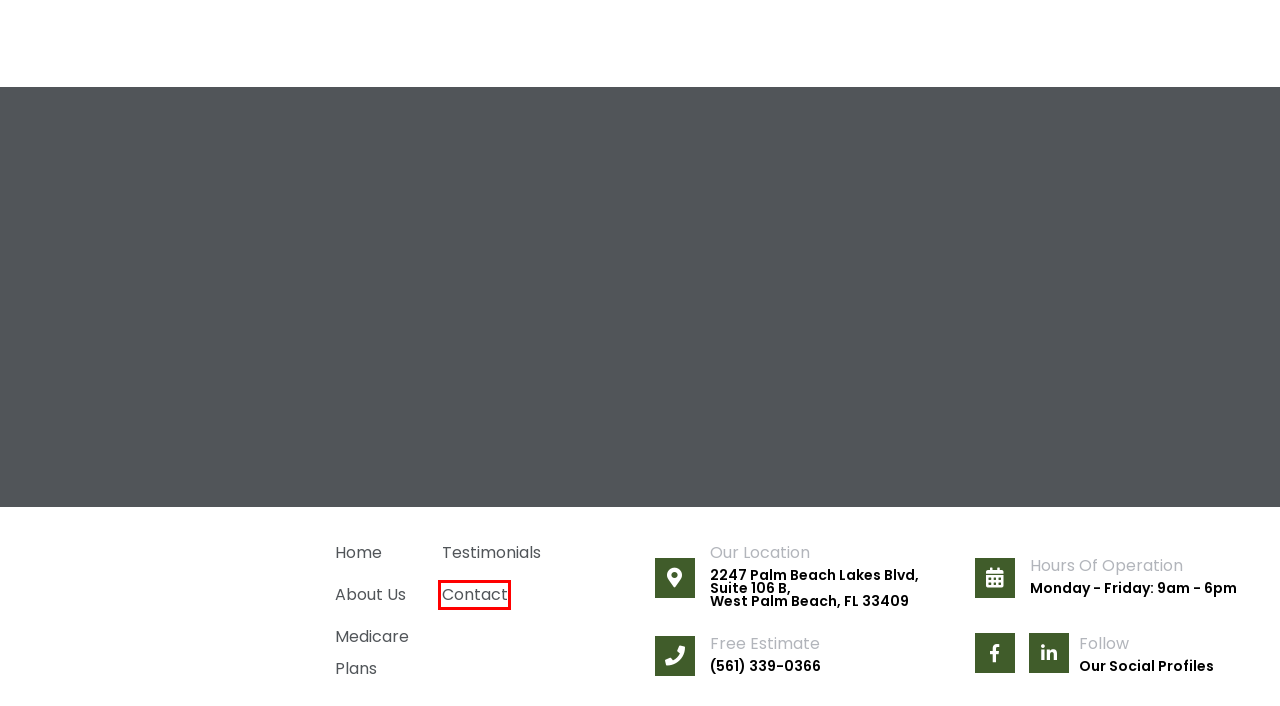Look at the screenshot of a webpage where a red rectangle bounding box is present. Choose the webpage description that best describes the new webpage after clicking the element inside the red bounding box. Here are the candidates:
A. Contact | South Florida Medicare Specialists
B. Florida Blue Plans West Palm Beach | South Florida Medicare Specialists
C. Privacy Policy | South Florida Medicare Specialists
D. West Palm Beach SEO Experts | On The Map Marketing
E. Medicare Advantage Plans in West Palm Beach | South Florida Medicare Specialists
F. Medicare Agent West Palm Beach | South Florida Medicare Specialists
G. Blog | South Florida Medicare Specialists
H. Medicare Insurance Plans West Palm Beach | South Florida Medicare Specialists

A